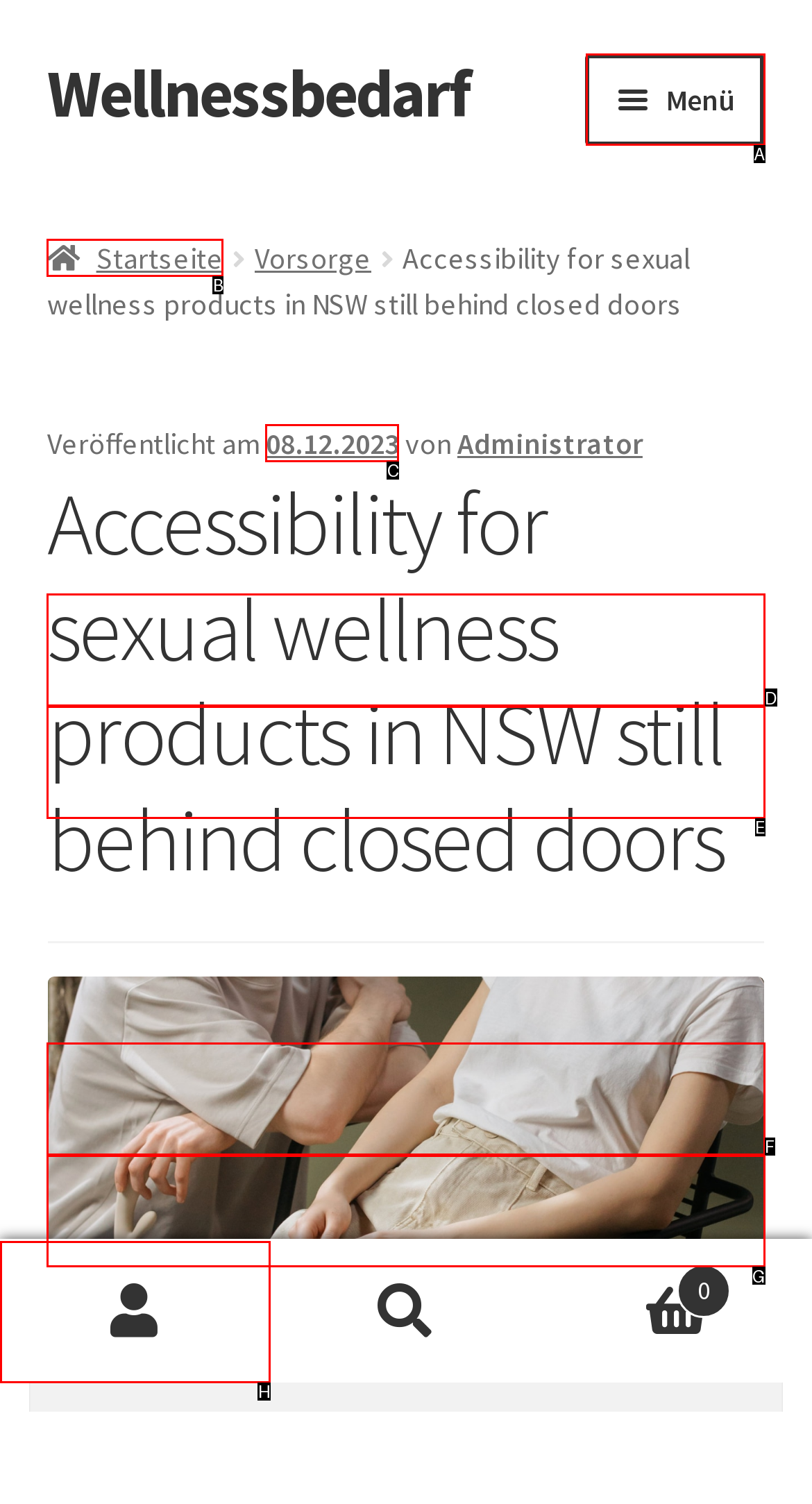Select the correct option based on the description: SIGN UP BINANCE.COM
Answer directly with the option’s letter.

None